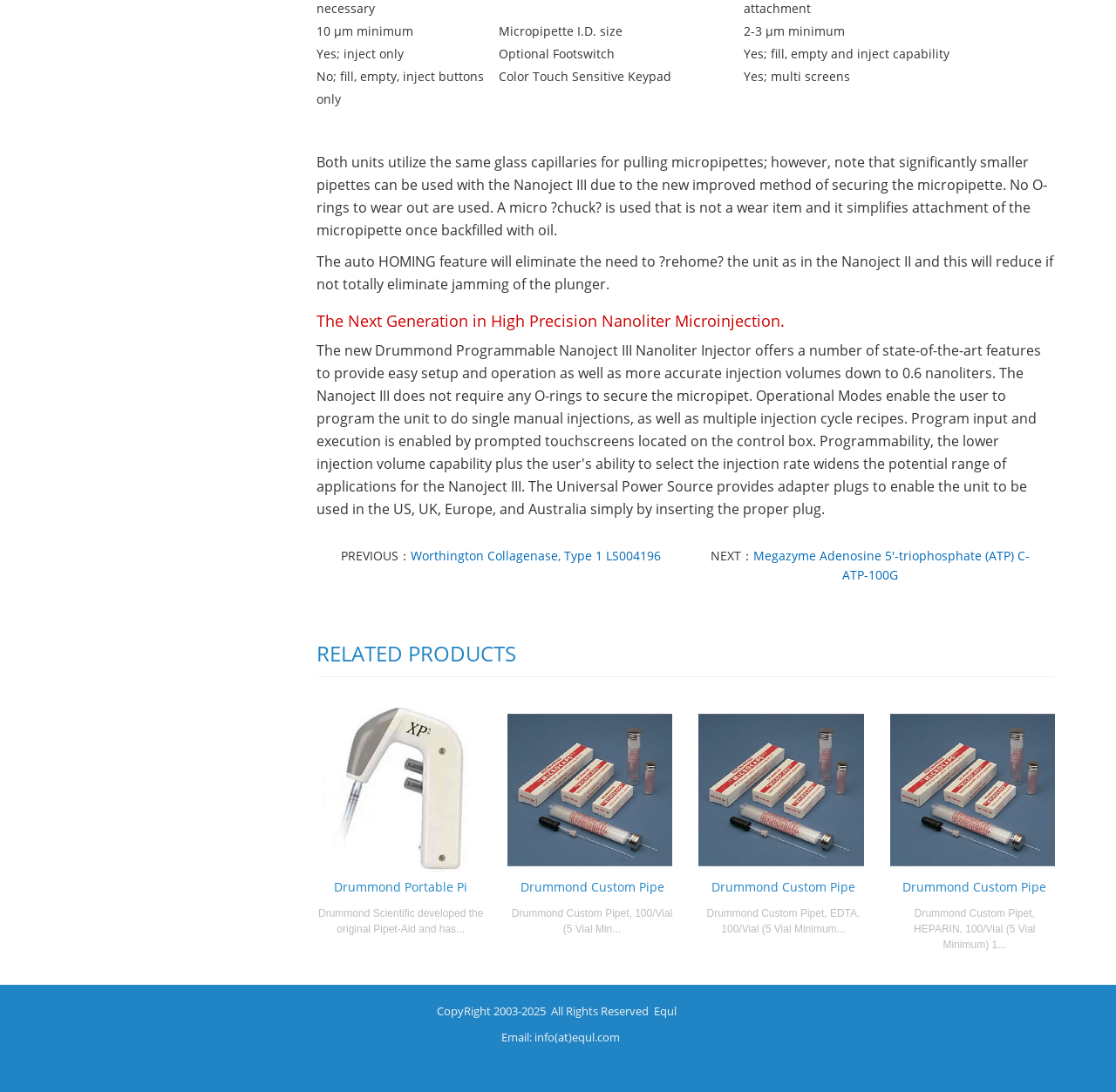Using the format (top-left x, top-left y, bottom-right x, bottom-right y), and given the element description, identify the bounding box coordinates within the screenshot: Drummond Custom Pipe

[0.466, 0.804, 0.595, 0.82]